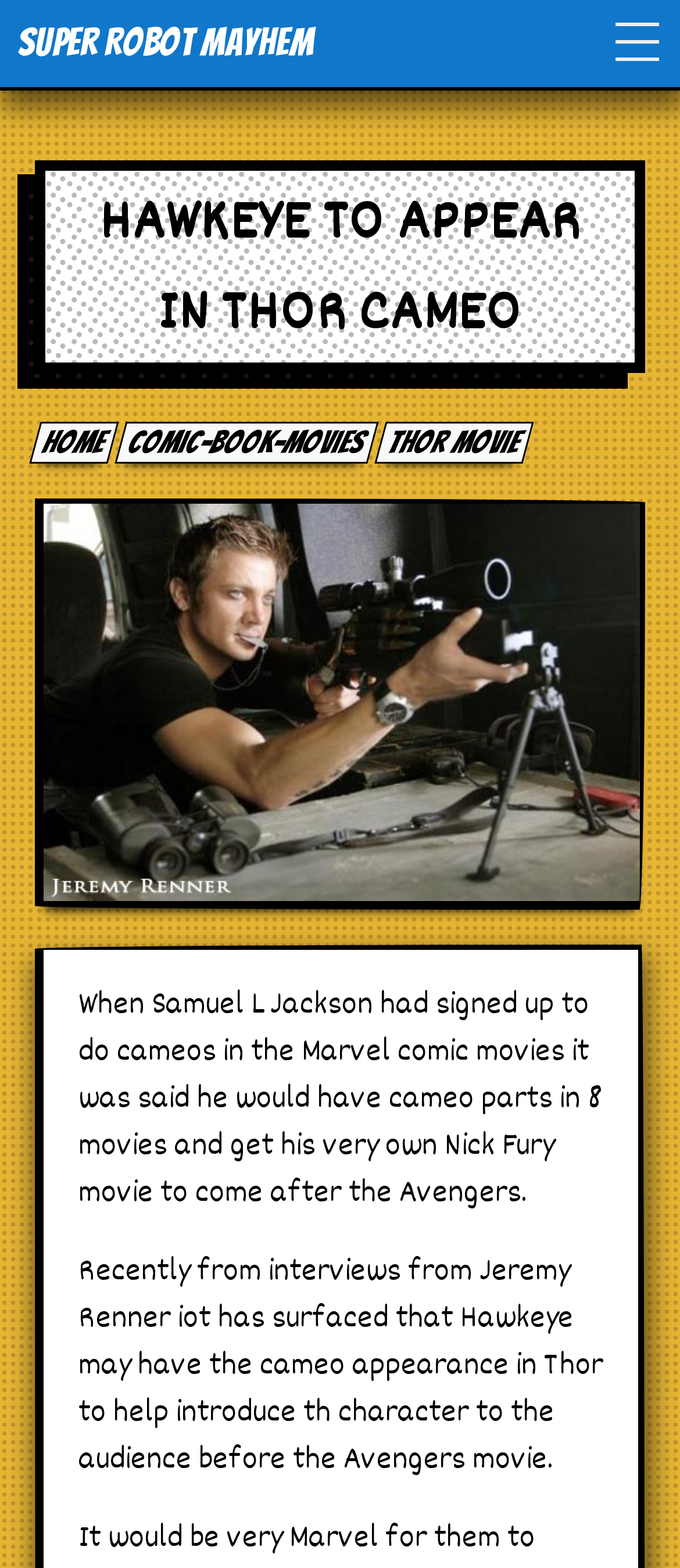Refer to the image and provide an in-depth answer to the question:
What is the topic of the article?

I read the heading 'HAWKEYE TO APPEAR IN THOR CAMEO' and the static text below it, which mentions Hawkeye's cameo appearance in Thor to introduce the character to the audience before the Avengers movie. Therefore, the topic of the article is about Hawkeye's role in the Thor movie.